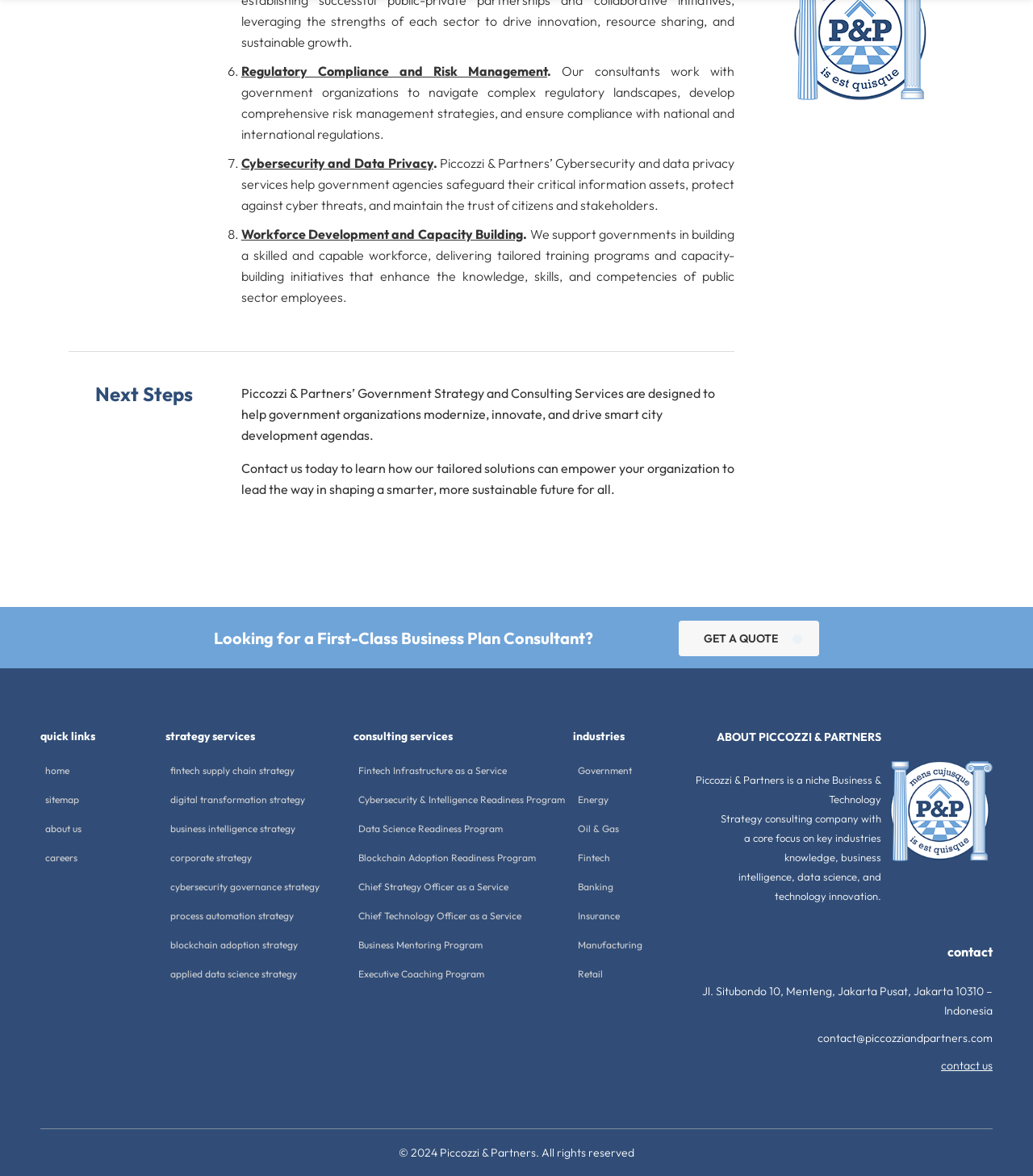Please specify the bounding box coordinates of the area that should be clicked to accomplish the following instruction: "Check the resources". The coordinates should consist of four float numbers between 0 and 1, i.e., [left, top, right, bottom].

None